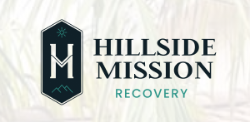What shape does the emblem resemble?
Please provide a single word or phrase in response based on the screenshot.

shield